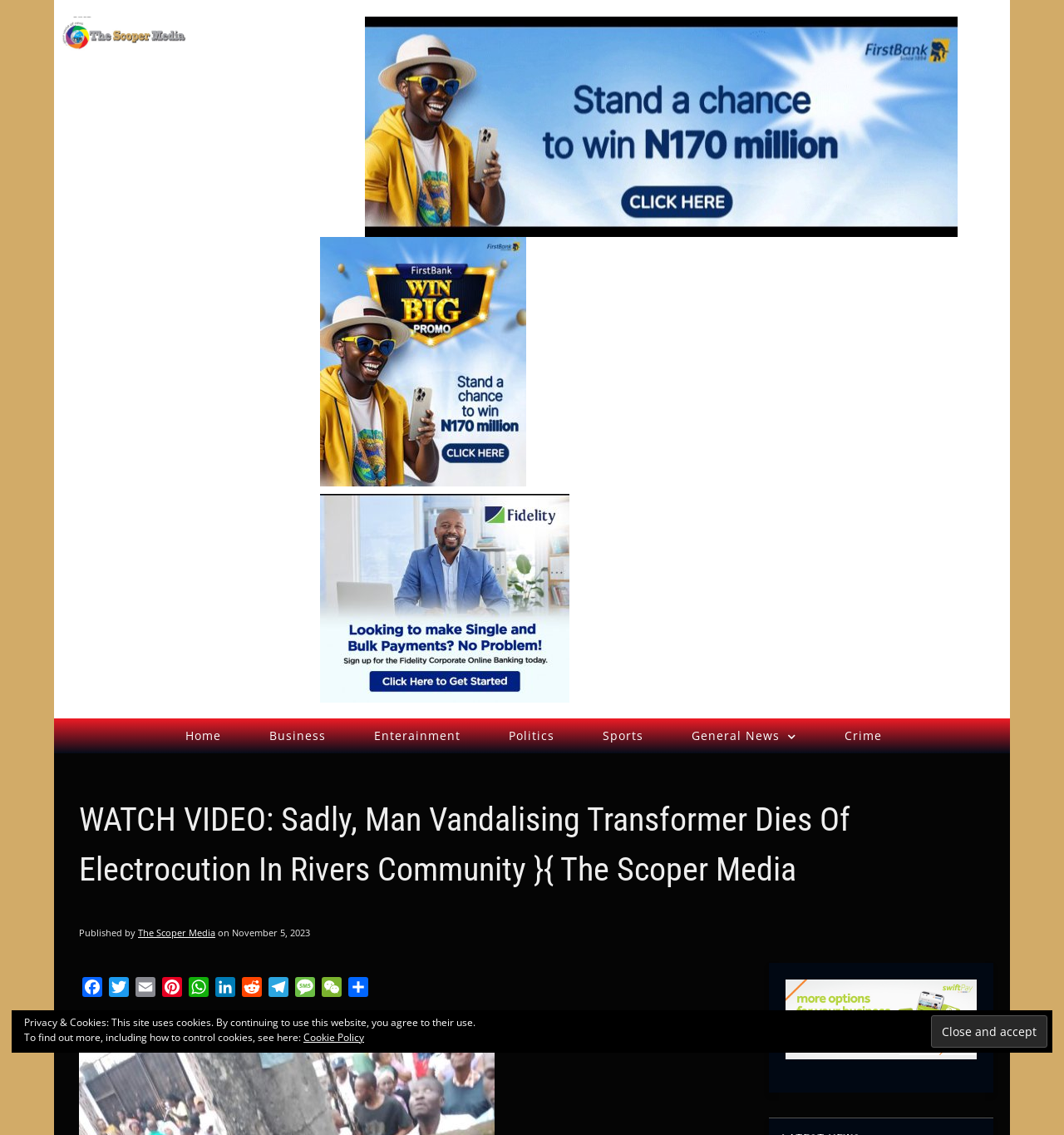Please respond to the question with a concise word or phrase:
How many categories are available in the menu?

7